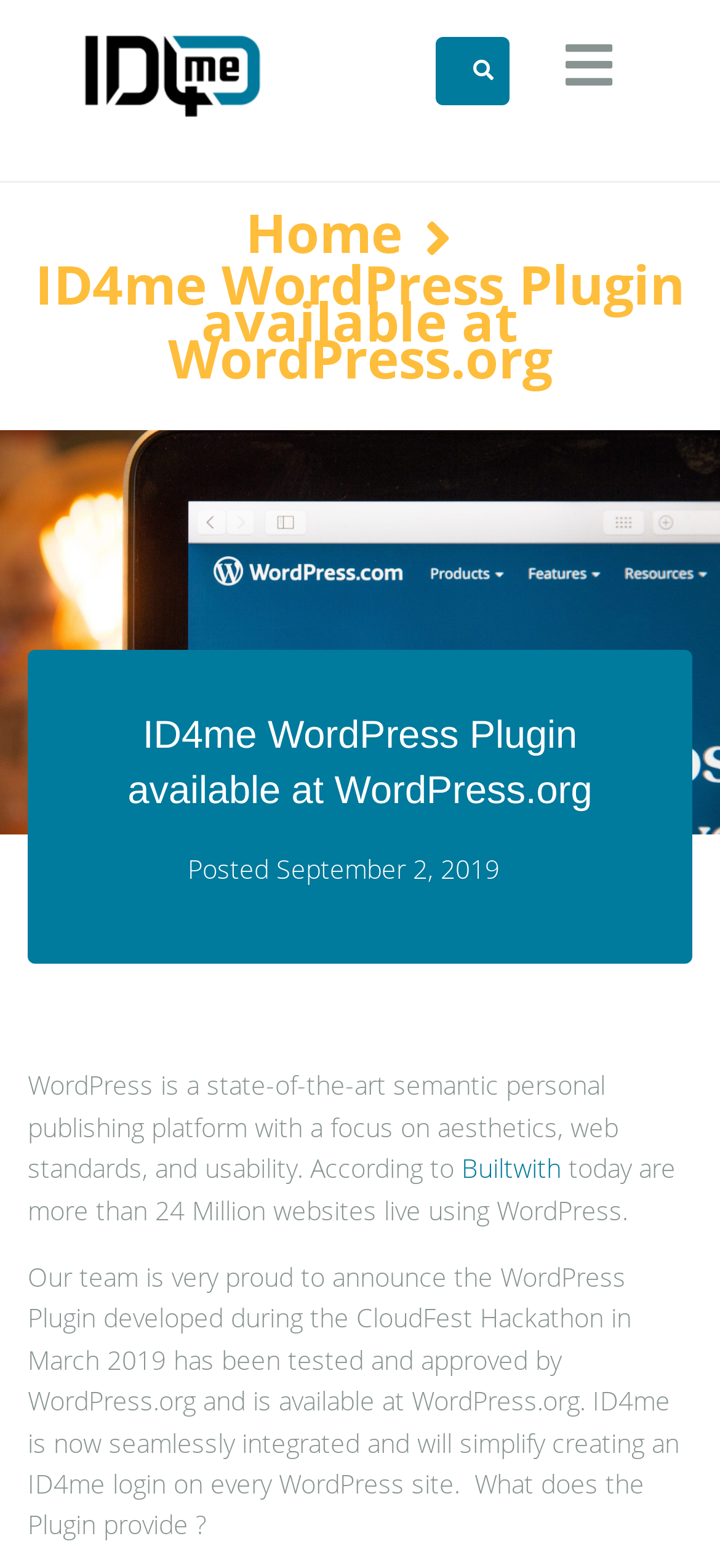Identify the bounding box of the UI element that matches this description: "alt="ID4me"".

[0.103, 0.014, 0.376, 0.081]